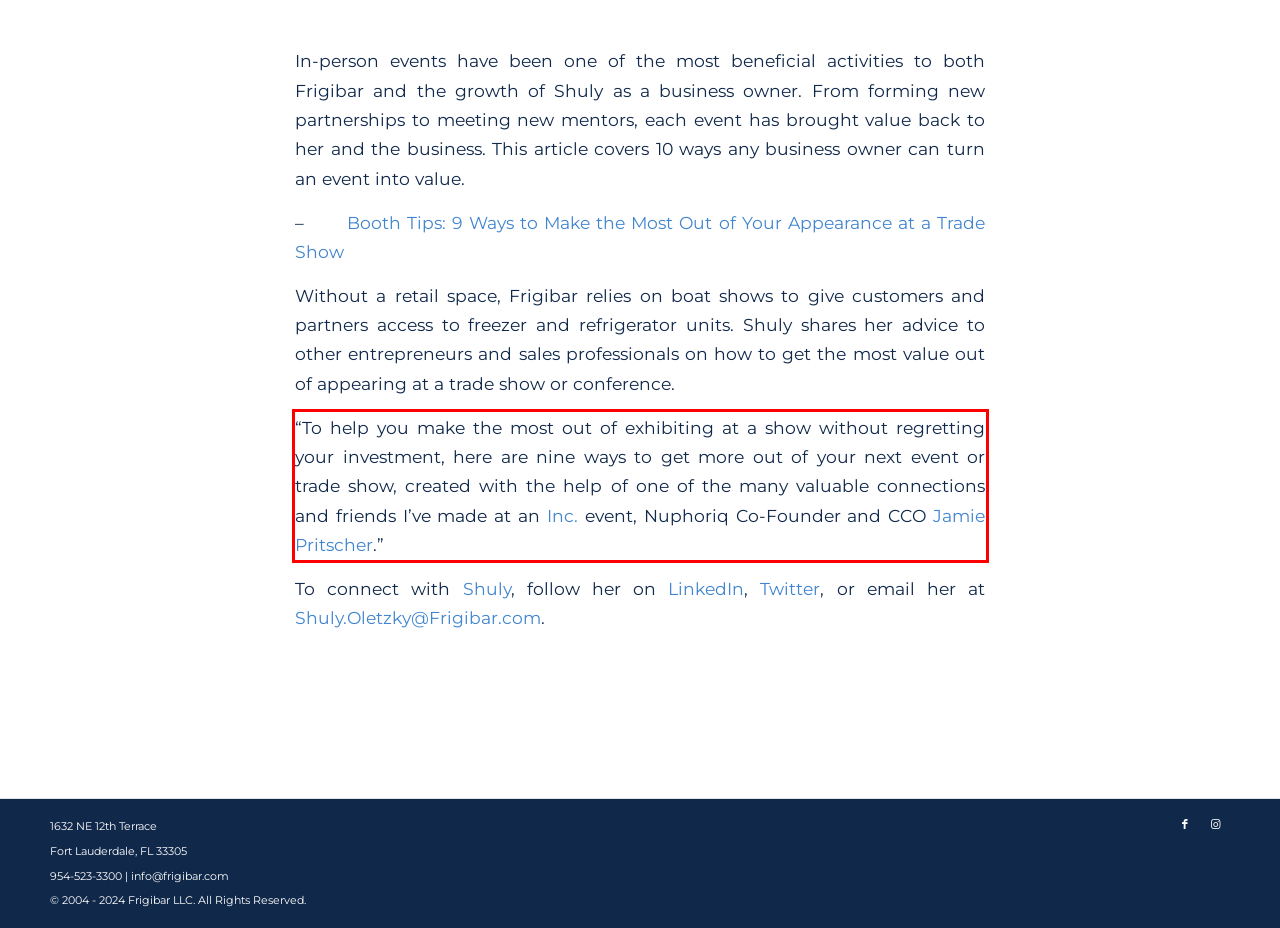Using the provided webpage screenshot, identify and read the text within the red rectangle bounding box.

“To help you make the most out of exhibiting at a show without regretting your investment, here are nine ways to get more out of your next event or trade show, created with the help of one of the many valuable connections and friends I’ve made at an Inc. event, Nuphoriq Co-Founder and CCO Jamie Pritscher.”